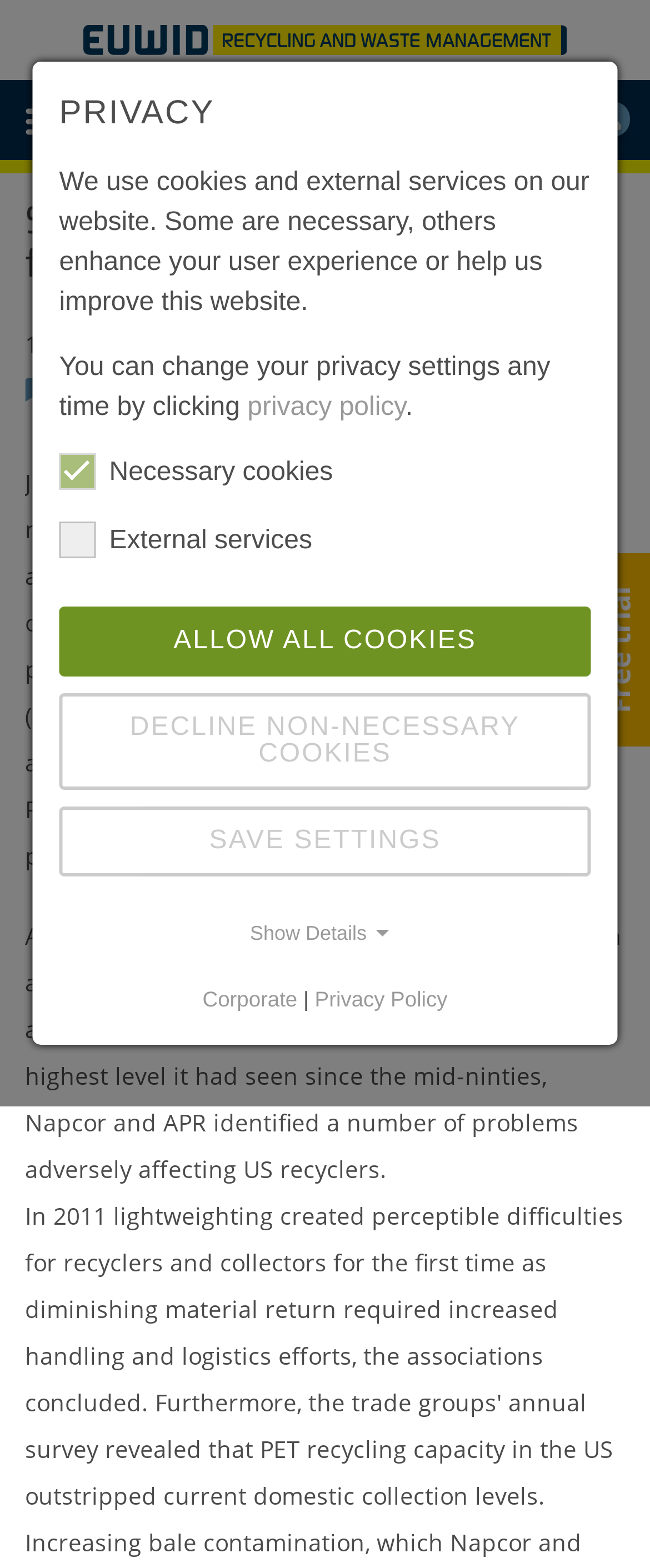Identify the bounding box coordinates of the clickable region necessary to fulfill the following instruction: "Bookmark the article". The bounding box coordinates should be four float numbers between 0 and 1, i.e., [left, top, right, bottom].

[0.079, 0.239, 0.226, 0.257]